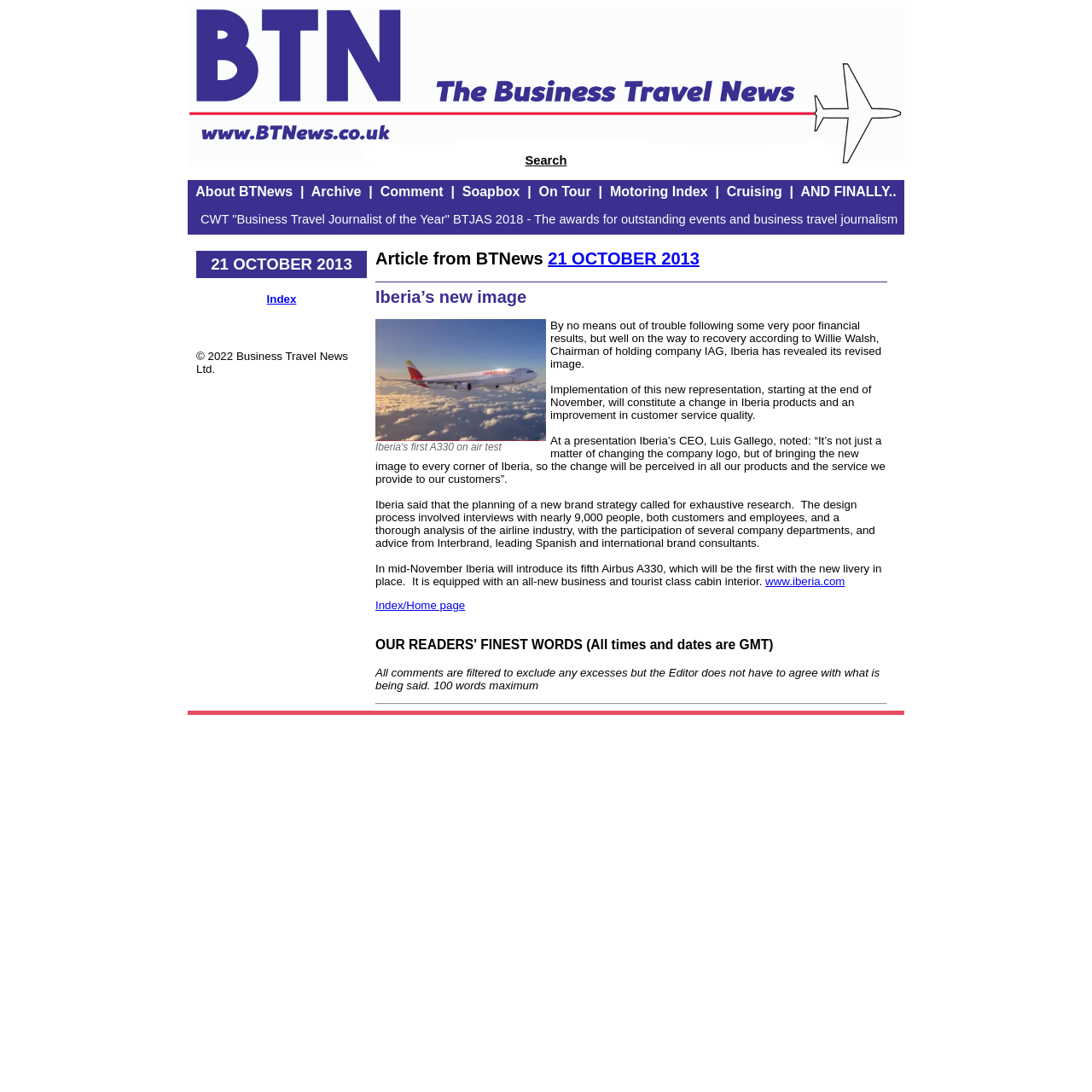Locate the bounding box coordinates of the clickable area to execute the instruction: "Check the archive". Provide the coordinates as four float numbers between 0 and 1, represented as [left, top, right, bottom].

[0.285, 0.169, 0.331, 0.182]